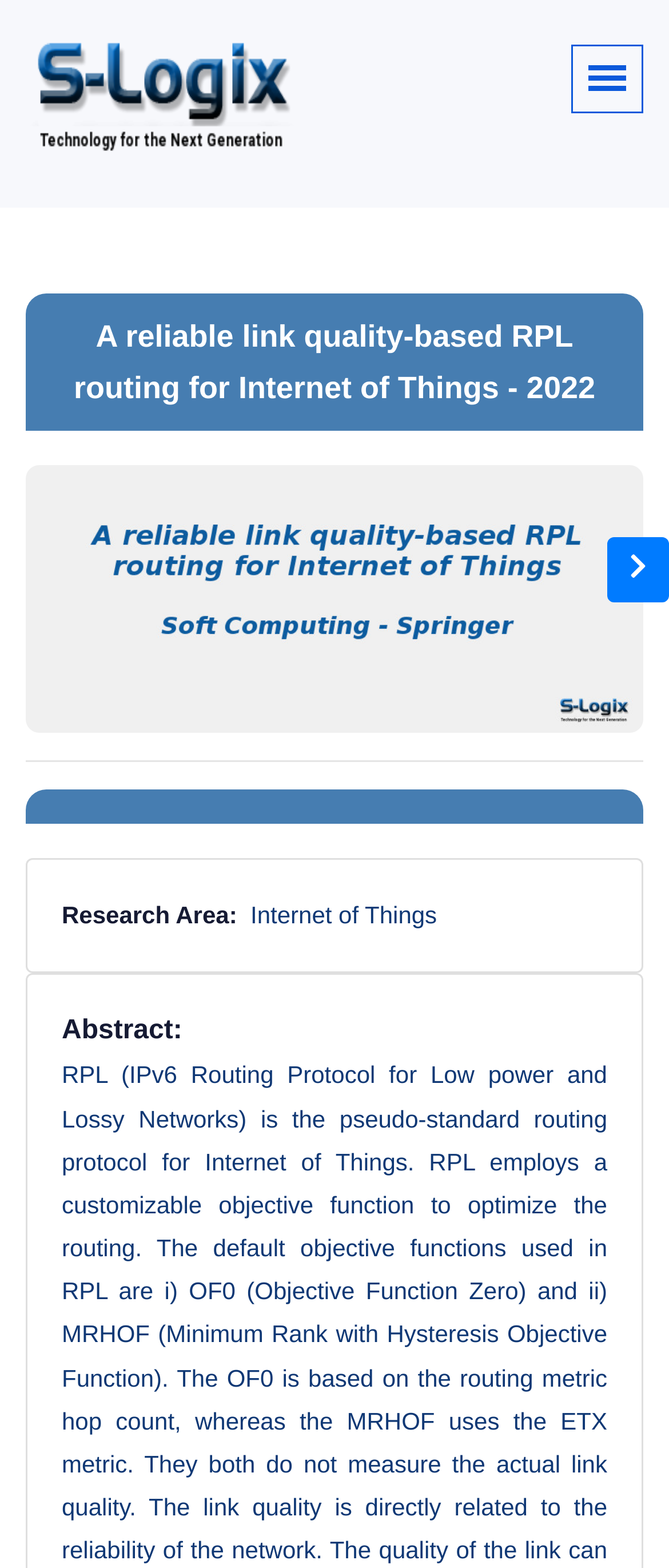Find the headline of the webpage and generate its text content.

S-Logix (OPC) Private Limited